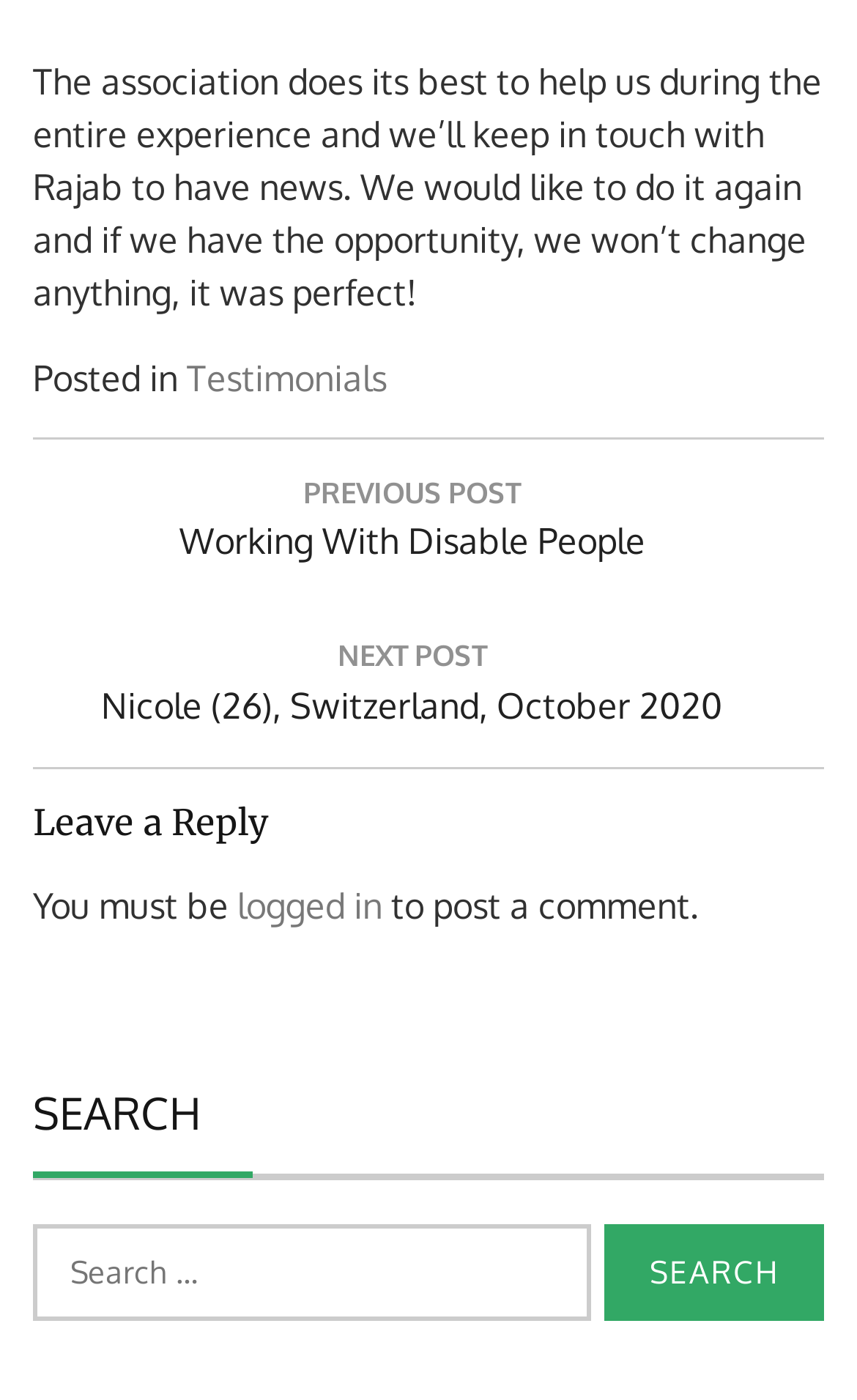Can you find the bounding box coordinates for the UI element given this description: "Testimonials"? Provide the coordinates as four float numbers between 0 and 1: [left, top, right, bottom].

[0.218, 0.287, 0.451, 0.318]